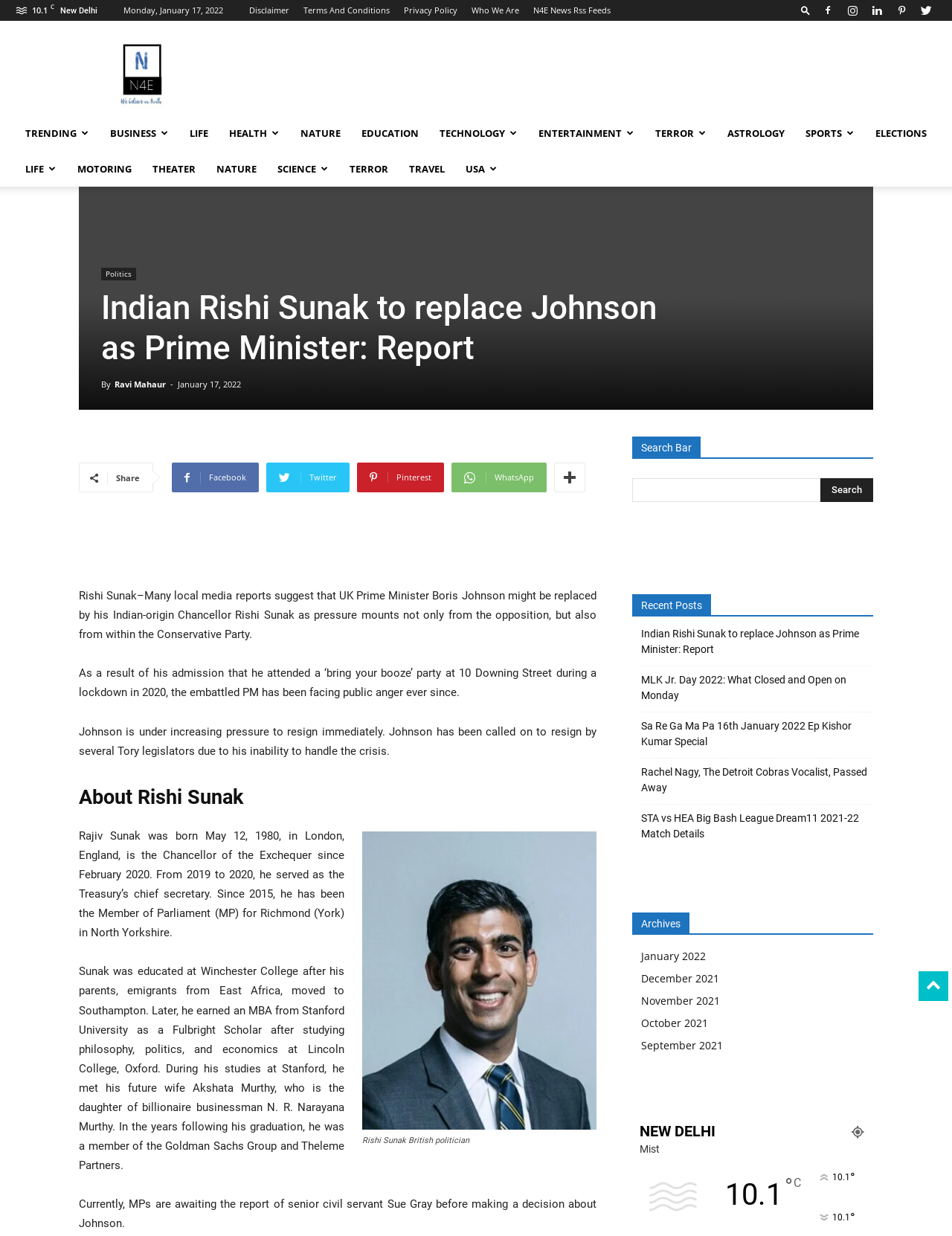Provide your answer to the question using just one word or phrase: What is the name of Rishi Sunak's wife?

Akshata Murthy